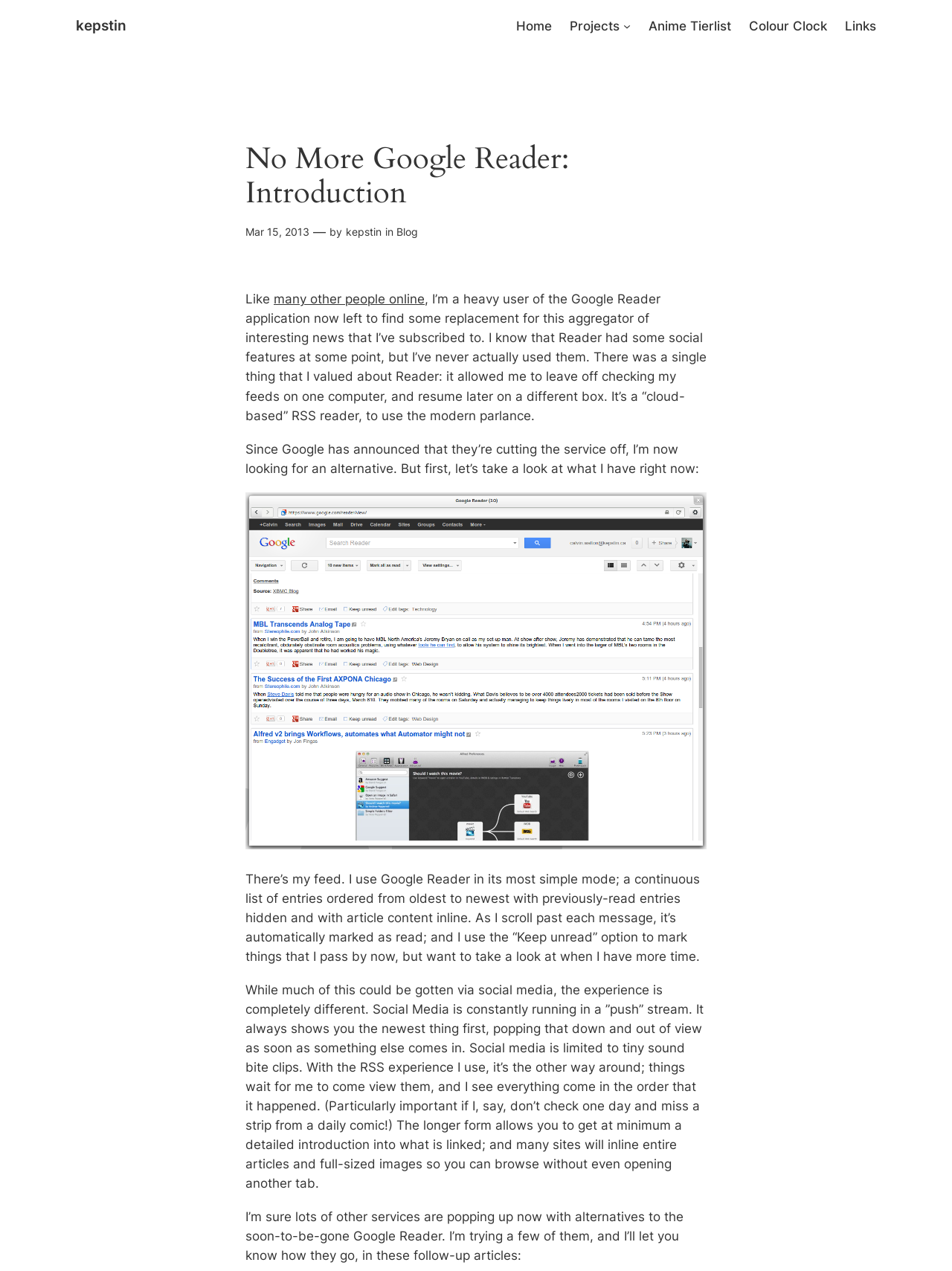Refer to the image and provide an in-depth answer to the question: 
What is the difference between social media and RSS experience?

The author contrasts social media with the RSS experience, stating that social media is a 'push' stream that always shows the newest thing first, whereas the RSS experience is a 'pull' stream where things wait for the user to come view them, and the user sees everything in the order it happened.